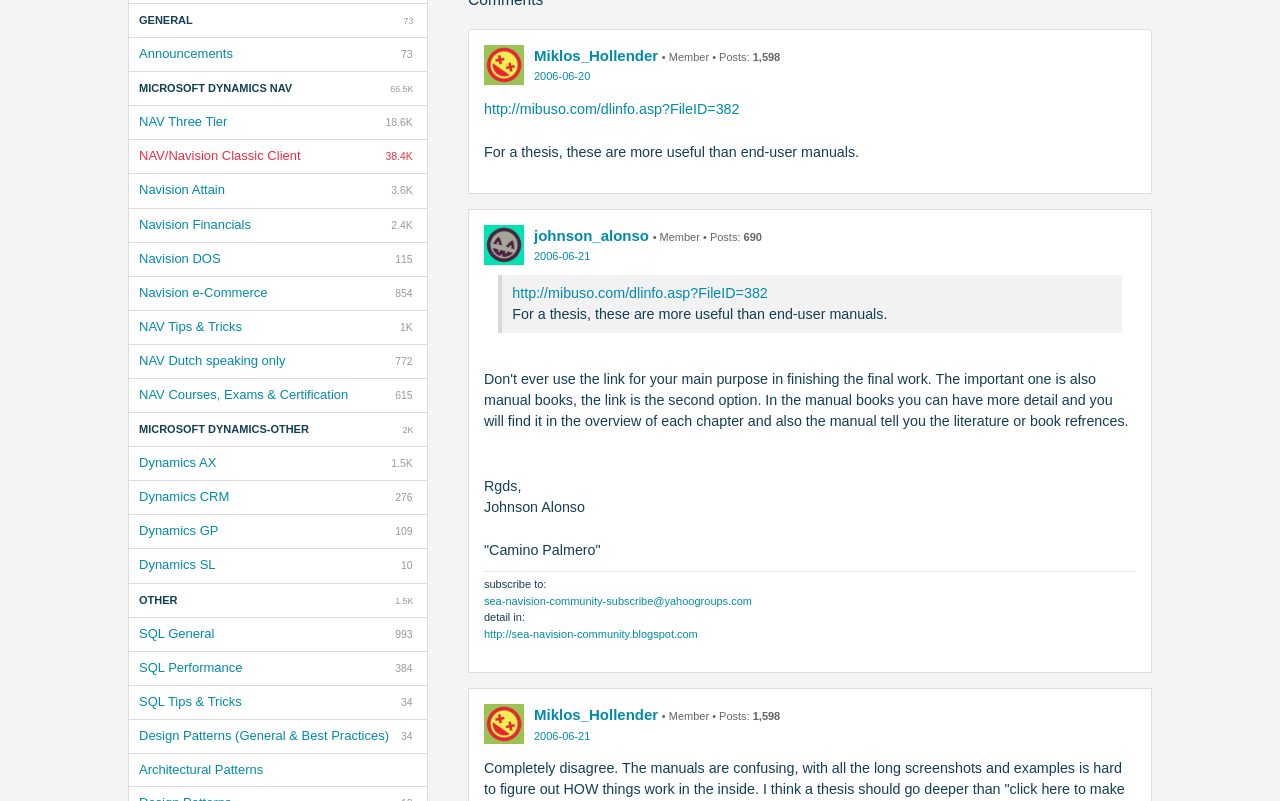Using the description "38.4K NAV/Navision Classic Client", locate and provide the bounding box of the UI element.

[0.101, 0.175, 0.334, 0.215]